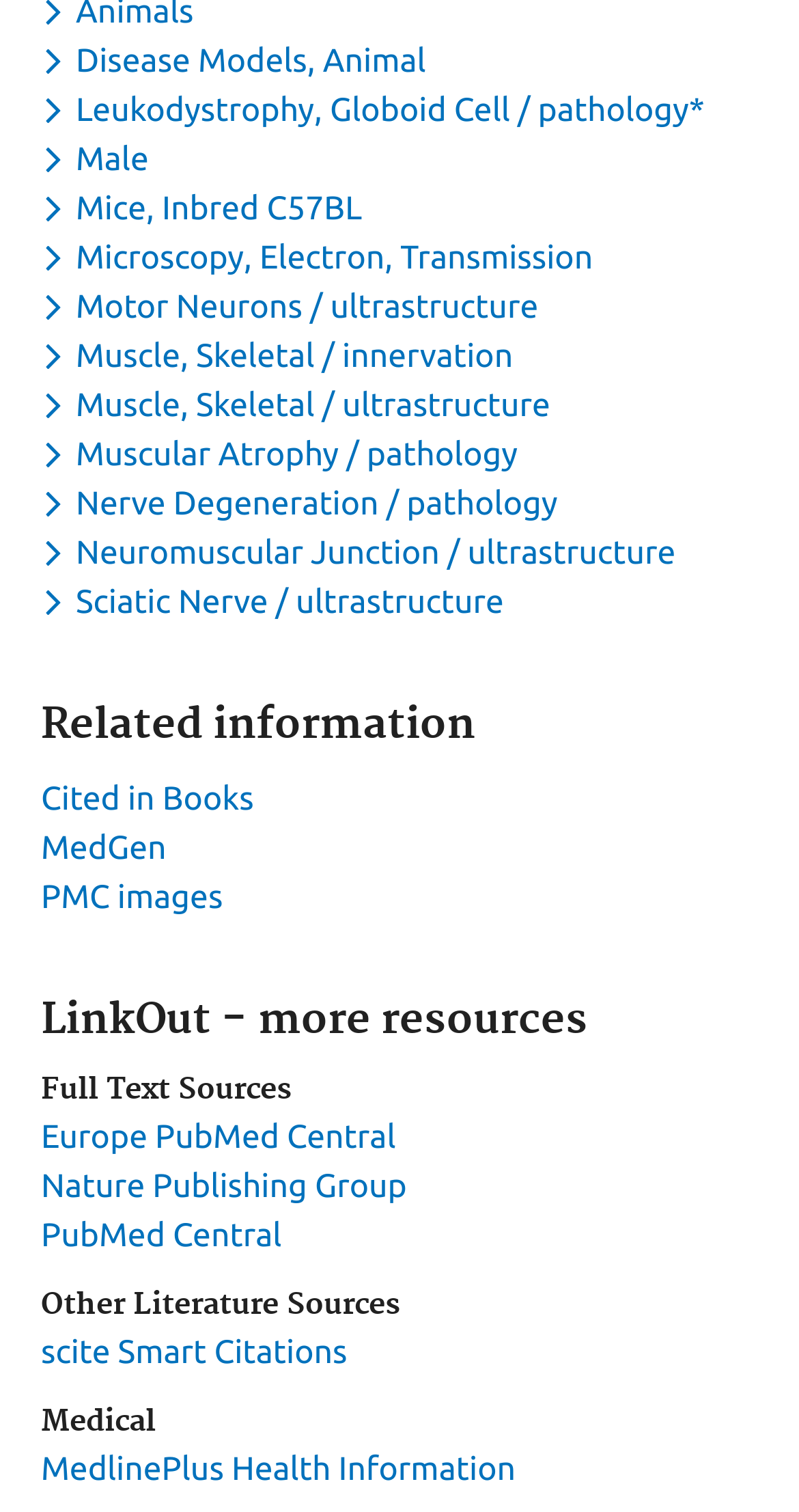Determine the bounding box coordinates of the section to be clicked to follow the instruction: "Toggle dropdown menu for keyword Disease Models, Animal". The coordinates should be given as four float numbers between 0 and 1, formatted as [left, top, right, bottom].

[0.051, 0.028, 0.546, 0.052]